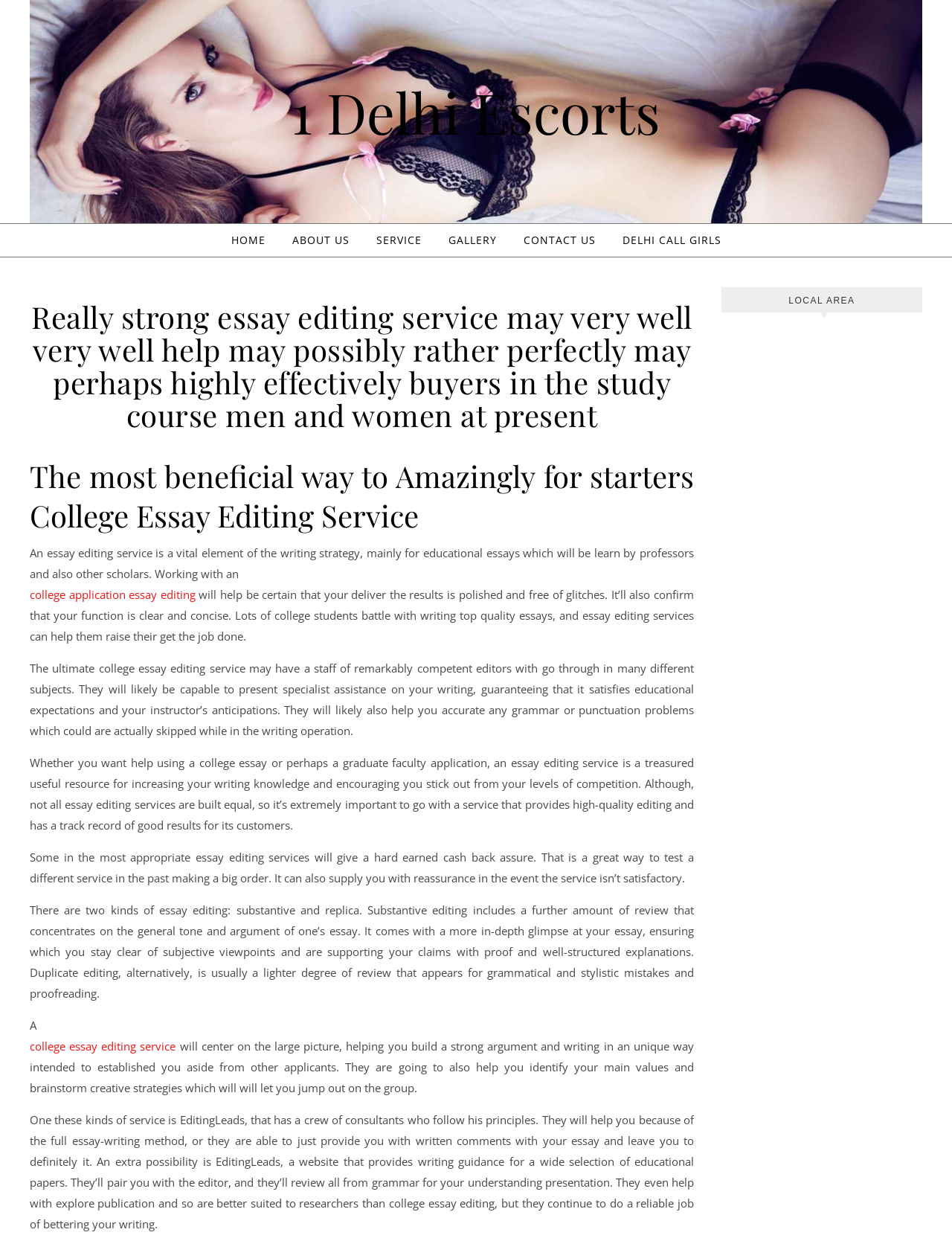Show me the bounding box coordinates of the clickable region to achieve the task as per the instruction: "Click CONTACT US".

[0.537, 0.18, 0.638, 0.207]